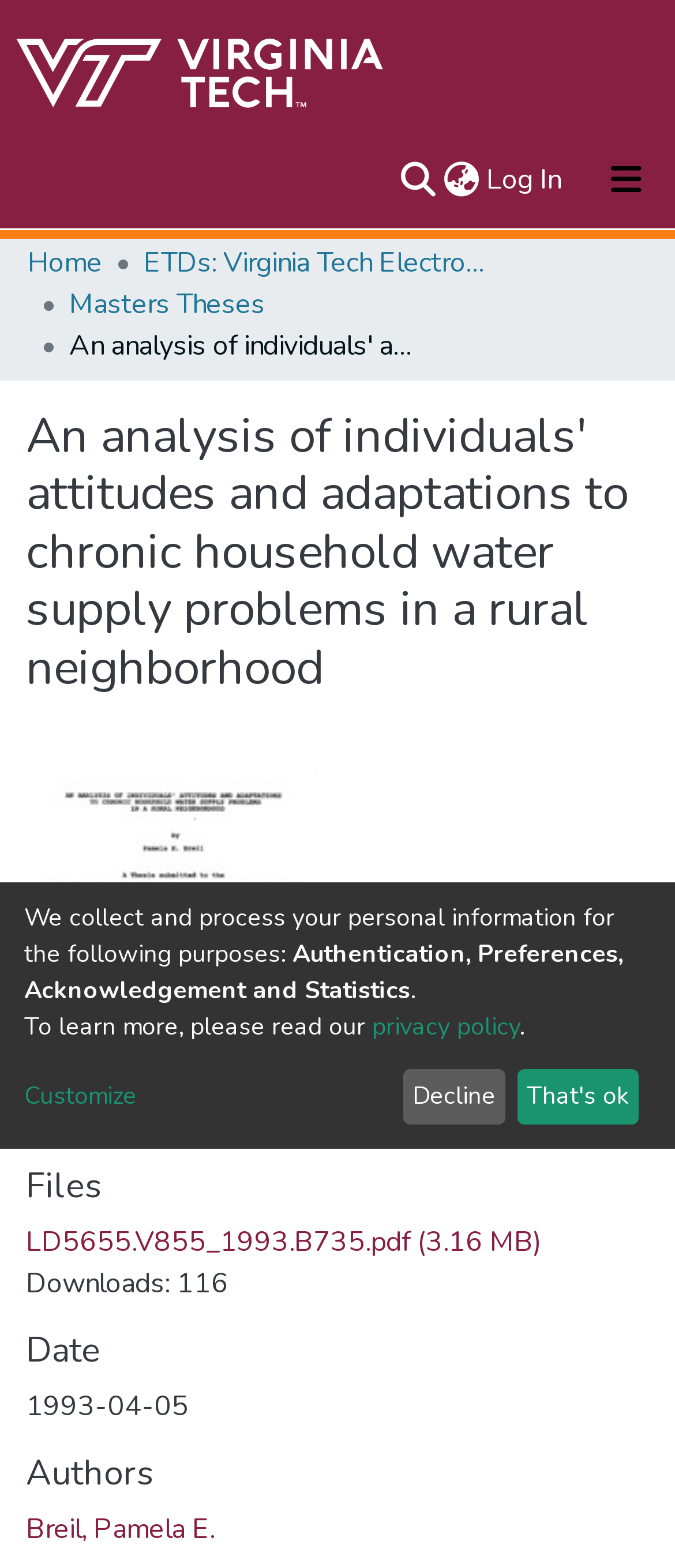Please locate the UI element described by "aria-label="Submit search"" and provide its bounding box coordinates.

[0.587, 0.102, 0.651, 0.128]